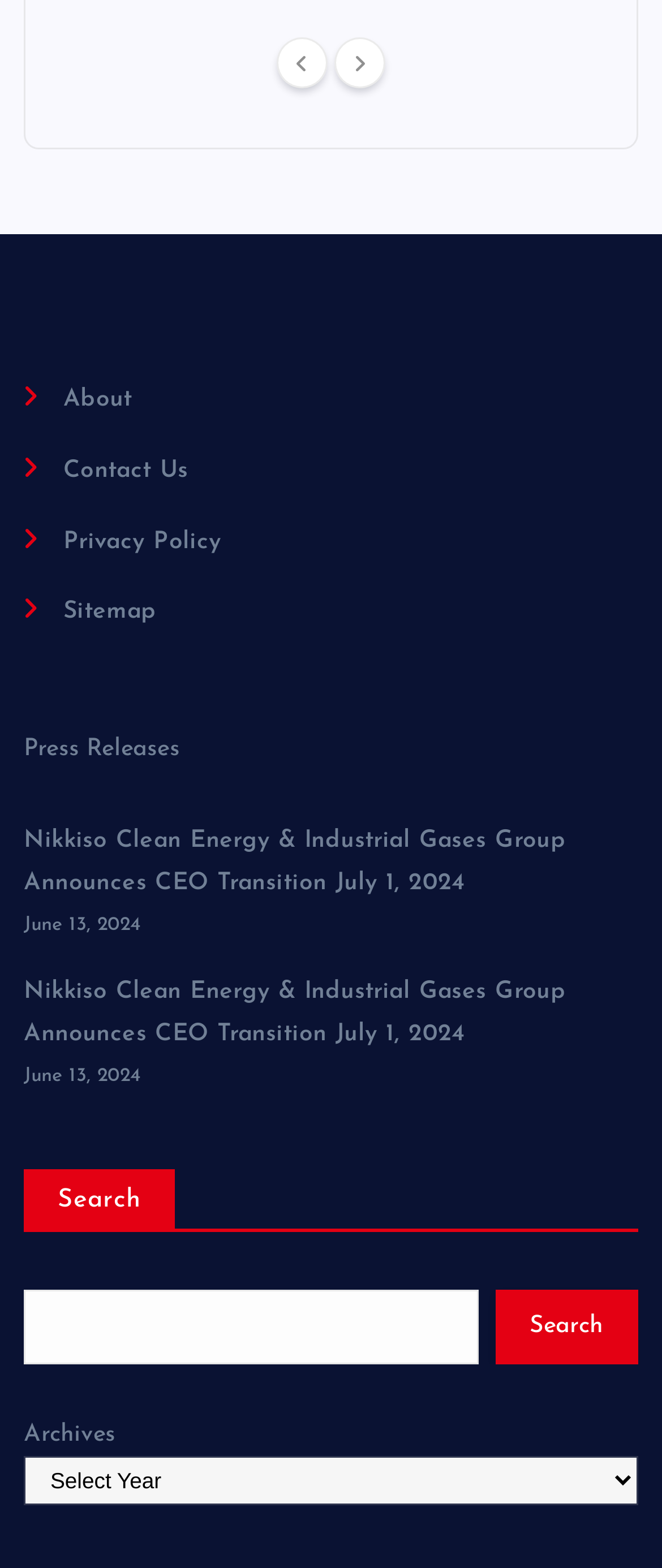What is the purpose of the 'Previous' and 'Next' buttons?
Please utilize the information in the image to give a detailed response to the question.

The 'Previous' and 'Next' buttons are likely used for navigation, possibly to move between pages of press releases or news articles. Their presence suggests that there are multiple pages of content, and the user can use these buttons to move between them.